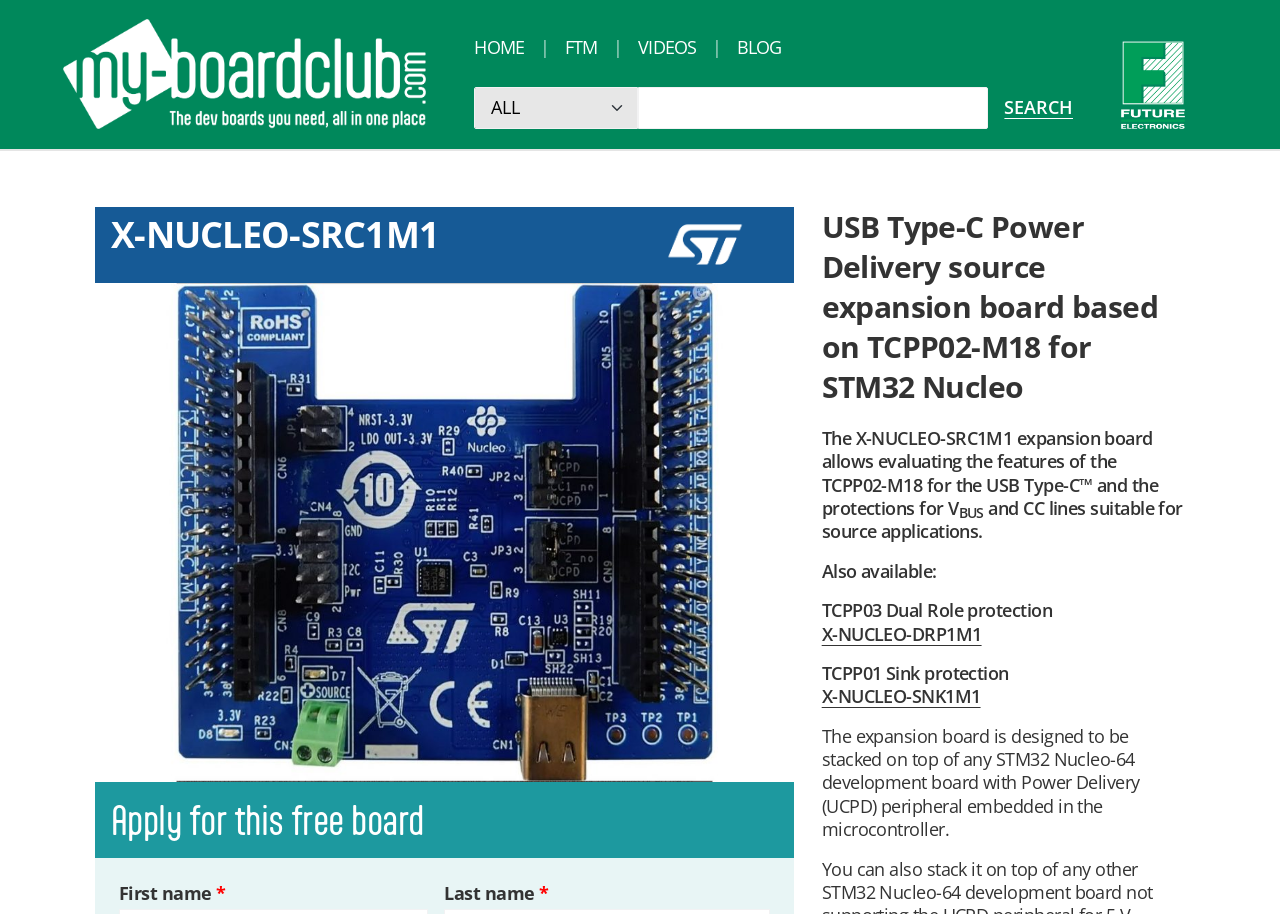Provide your answer to the question using just one word or phrase: What is the location of the search bar?

Top right